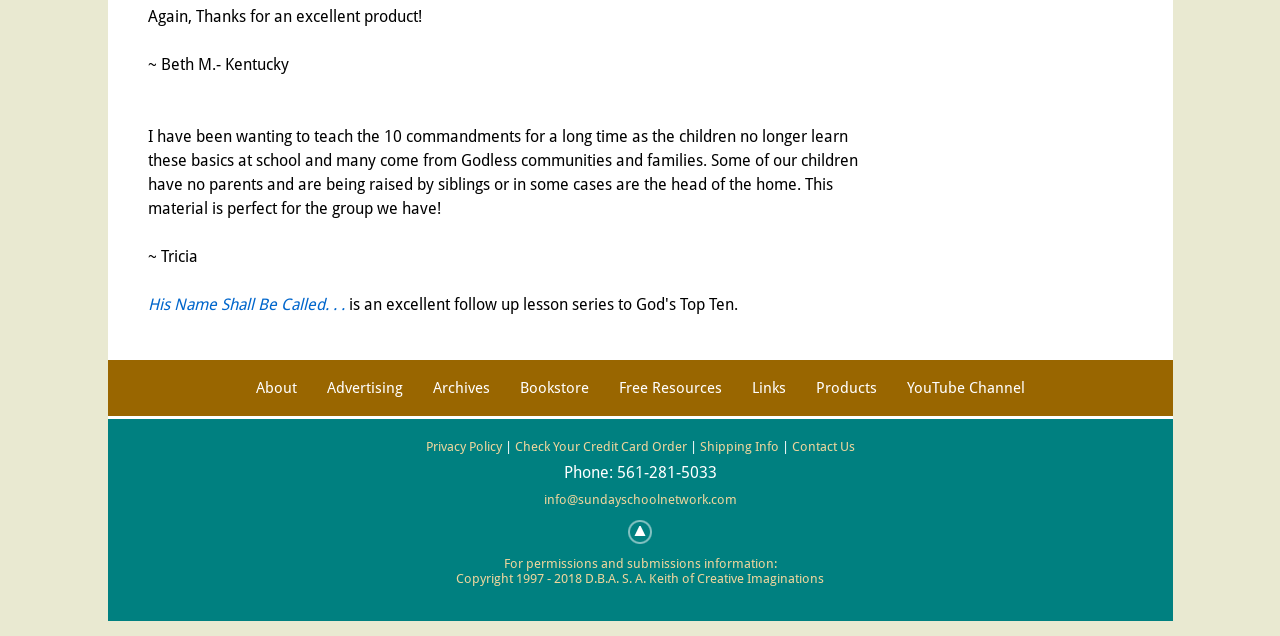What is the name of the person from Kentucky?
Using the visual information from the image, give a one-word or short-phrase answer.

Beth M.